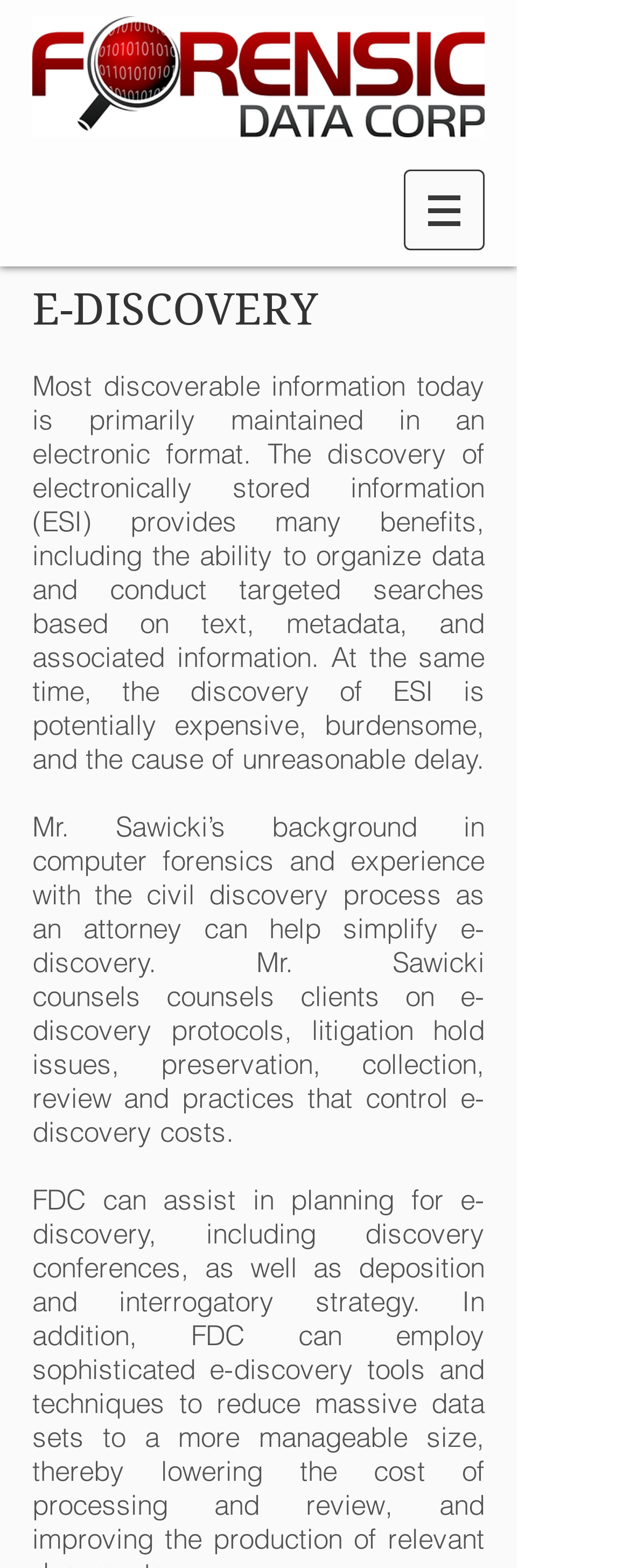Answer the question briefly using a single word or phrase: 
What is the main topic of this webpage?

E-DISCOVERY